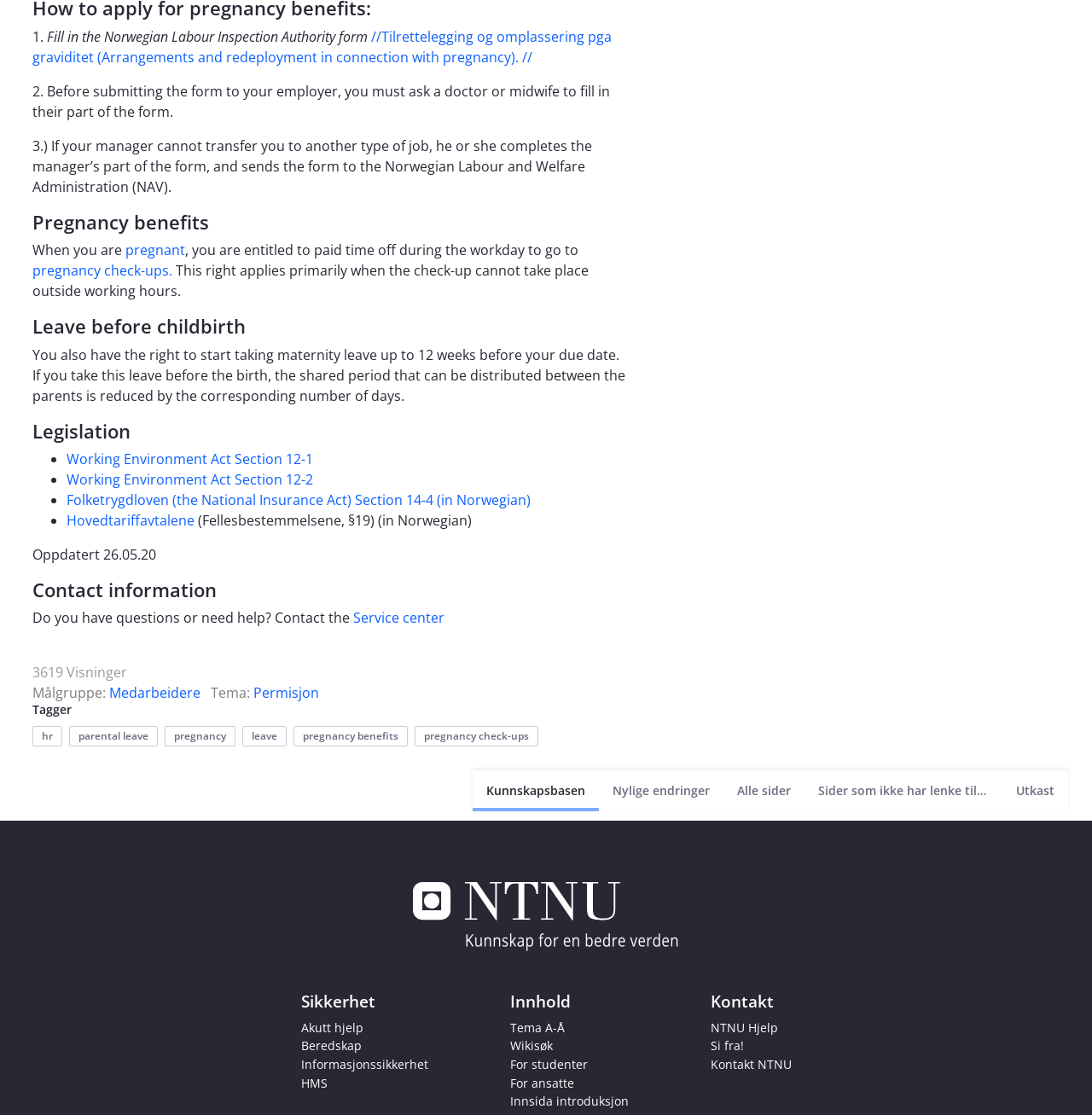Based on the image, give a detailed response to the question: What is the name of the act mentioned in the 'Legislation' section?

The webpage mentions the 'Working Environment Act' in the 'Legislation' section, specifically Sections 12-1 and 12-2, which suggests that this act is relevant to the topic of pregnancy benefits.